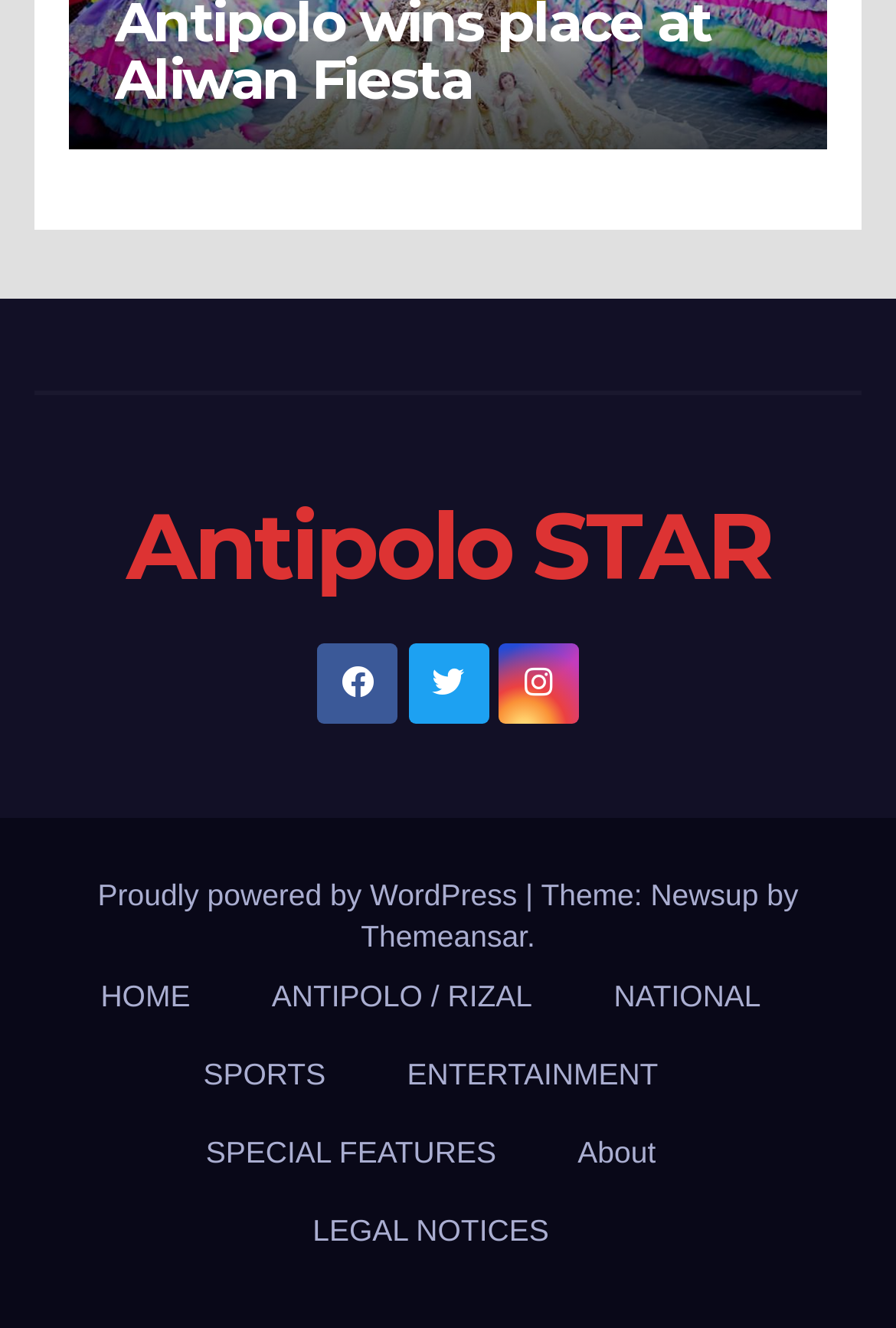Determine the bounding box coordinates of the clickable region to follow the instruction: "go to Antipolo STAR homepage".

[0.141, 0.369, 0.859, 0.454]